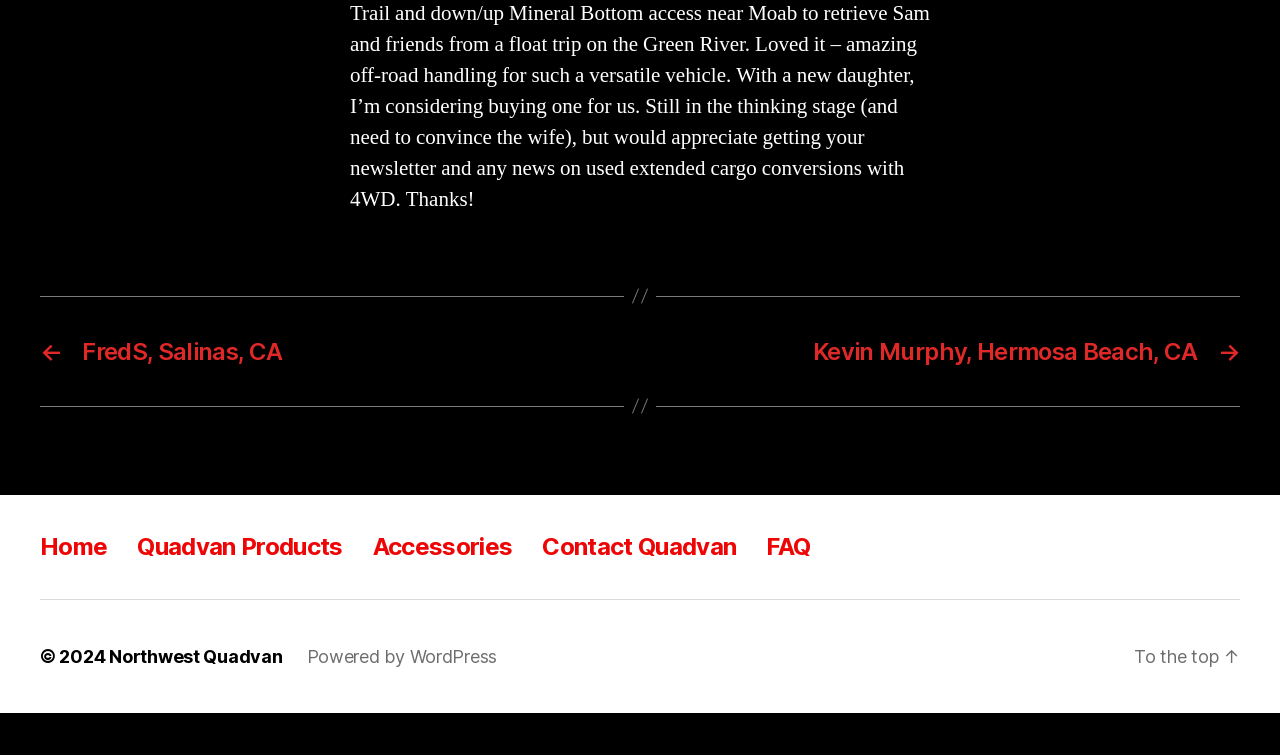Give the bounding box coordinates for this UI element: "Northwest Quadvan". The coordinates should be four float numbers between 0 and 1, arranged as [left, top, right, bottom].

[0.085, 0.912, 0.221, 0.939]